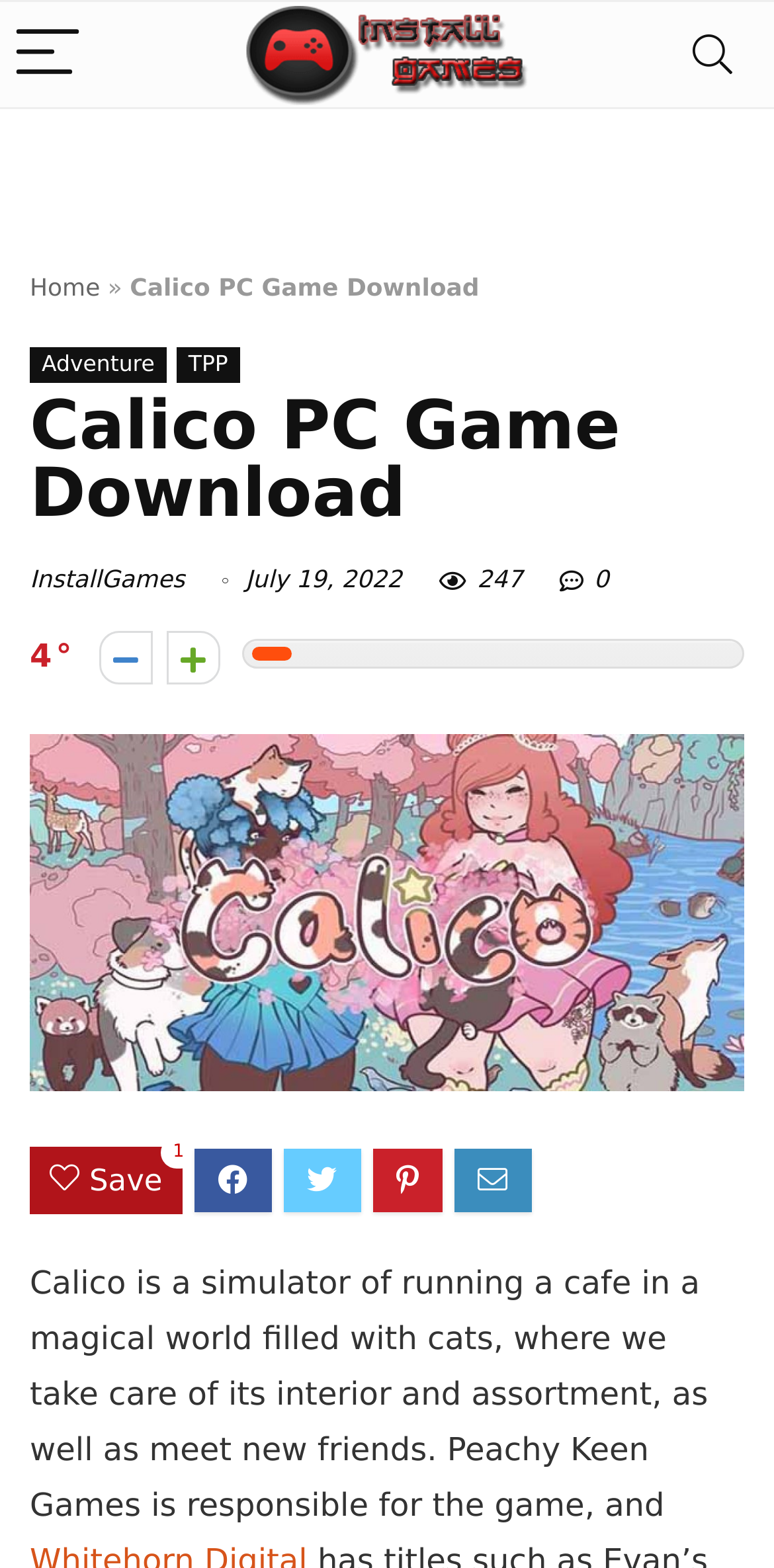Given the element description: "TPP", predict the bounding box coordinates of this UI element. The coordinates must be four float numbers between 0 and 1, given as [left, top, right, bottom].

[0.228, 0.221, 0.31, 0.244]